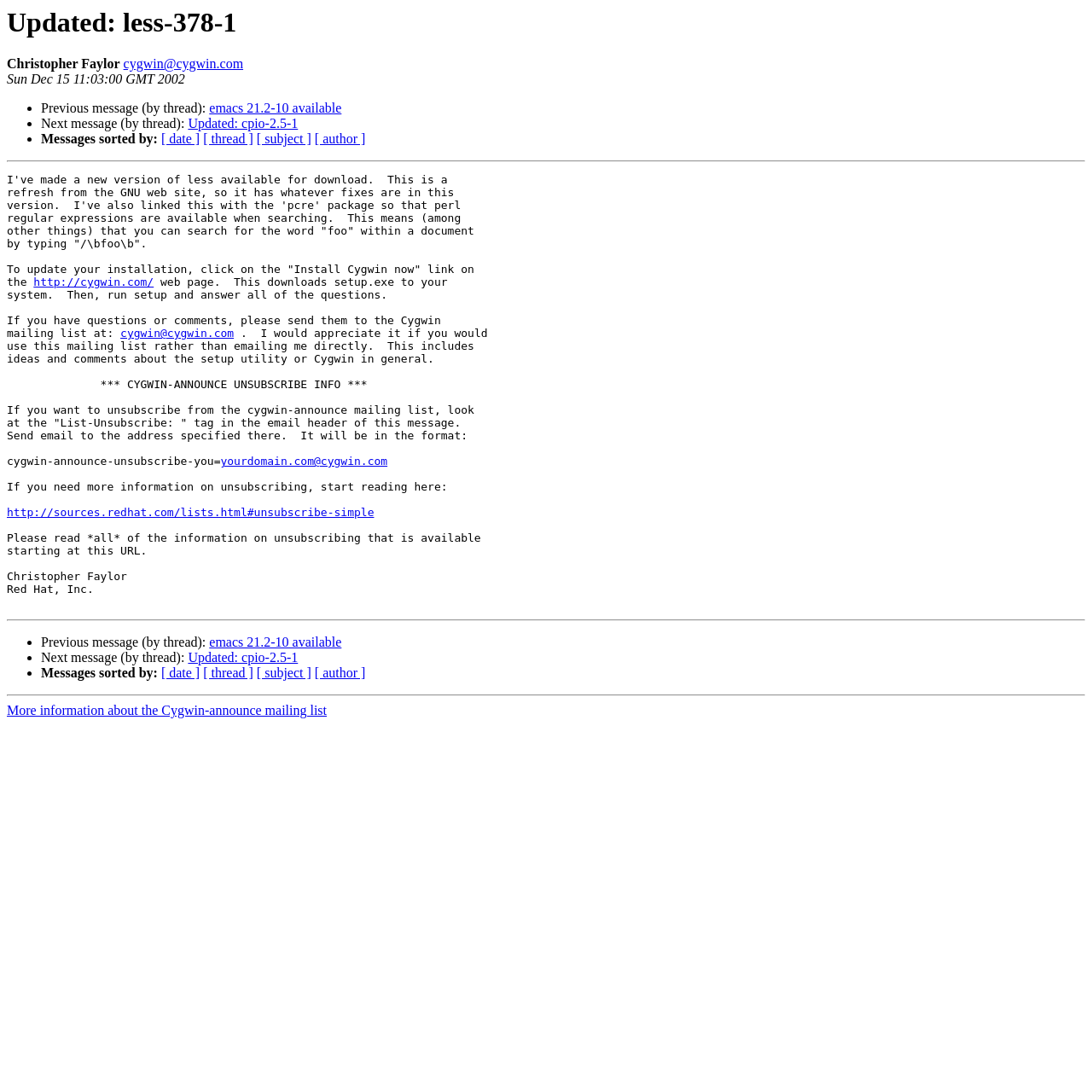Answer the following inquiry with a single word or phrase:
What is the date of this message?

Sun Dec 15 11:03:00 GMT 2002